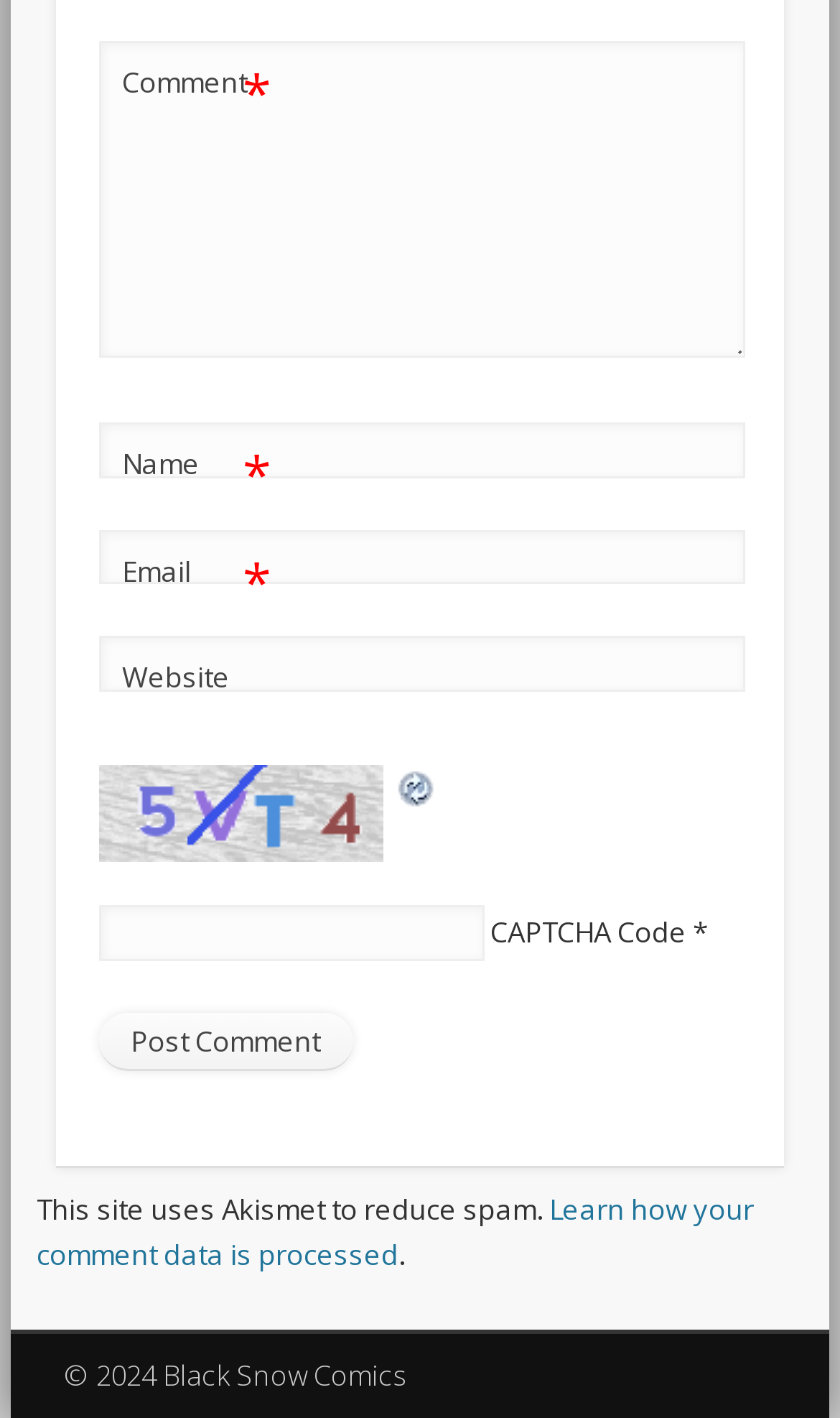Bounding box coordinates should be provided in the format (top-left x, top-left y, bottom-right x, bottom-right y) with all values between 0 and 1. Identify the bounding box for this UI element: parent_node: CAPTCHA Code * name="si_captcha_code"

[0.117, 0.639, 0.576, 0.678]